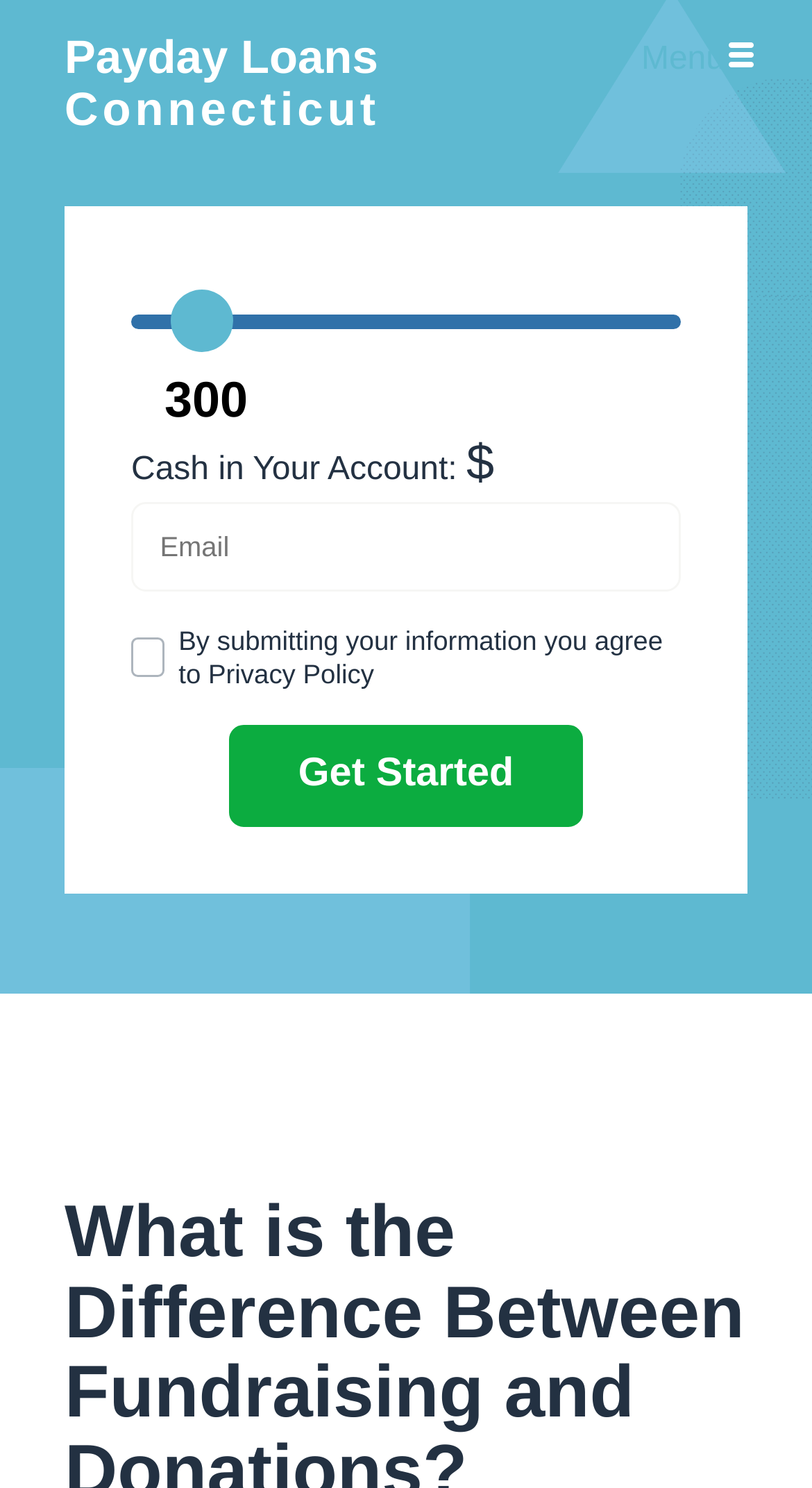Find the bounding box coordinates of the element you need to click on to perform this action: 'Enter email address'. The coordinates should be represented by four float values between 0 and 1, in the format [left, top, right, bottom].

[0.162, 0.337, 0.838, 0.397]